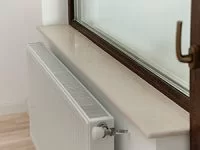Give a one-word or phrase response to the following question: What type of material is used for the windowsill?

stone